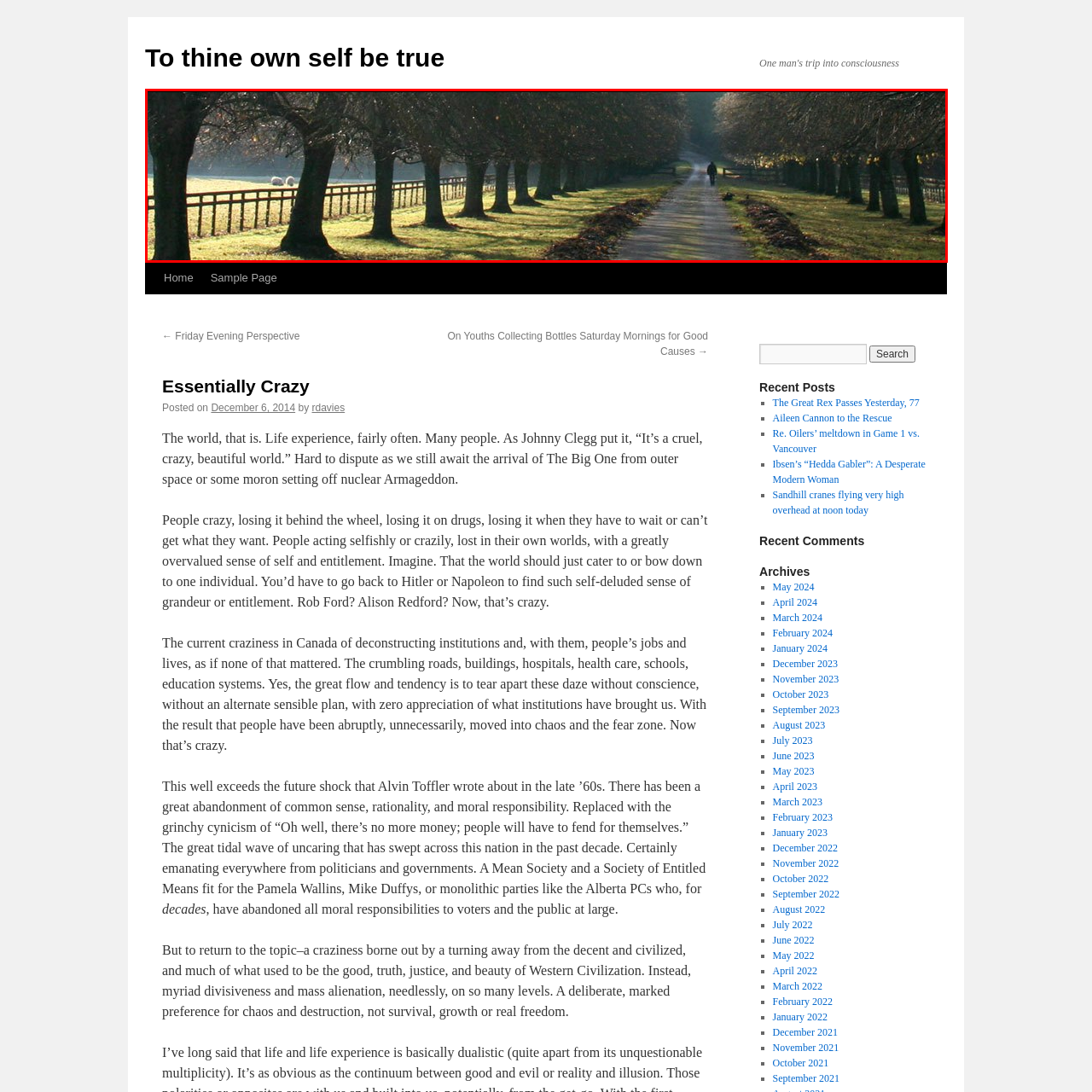Describe in detail what you see in the image highlighted by the red border.

A serene path lined with majestic trees beckons walkers into a tranquil landscape bathed in morning light. The scene captures a lone figure strolling down the gently winding road, flanked by lush greenery and the soft shadows of the trees. In the distance, fields stretch out, hinting at rustic charm with gentle animals grazing contently. The peaceful ambiance evokes a sense of connection with nature and solitude, inviting the viewer to reflect on the beauty of a quiet moment in the great outdoors. This tranquil setting is a visual reminder of the simple joys found in life’s slower moments.